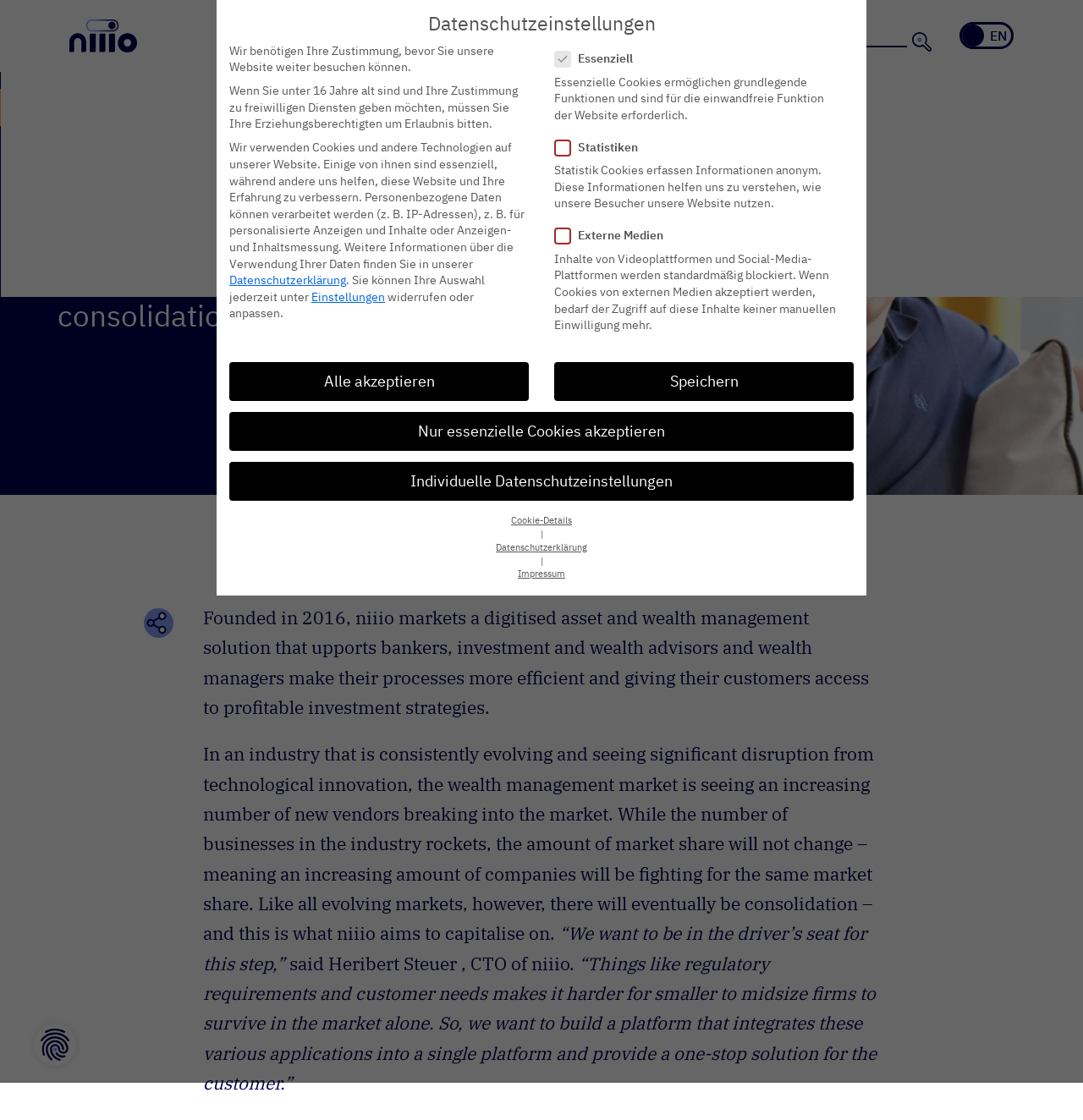Using the element description provided, determine the bounding box coordinates in the format (top-left x, top-left y, bottom-right x, bottom-right y). Ensure that all values are floating point numbers between 0 and 1. Element description: parent_node: Suchen aria-label="Search"

[0.689, 0.022, 0.861, 0.042]